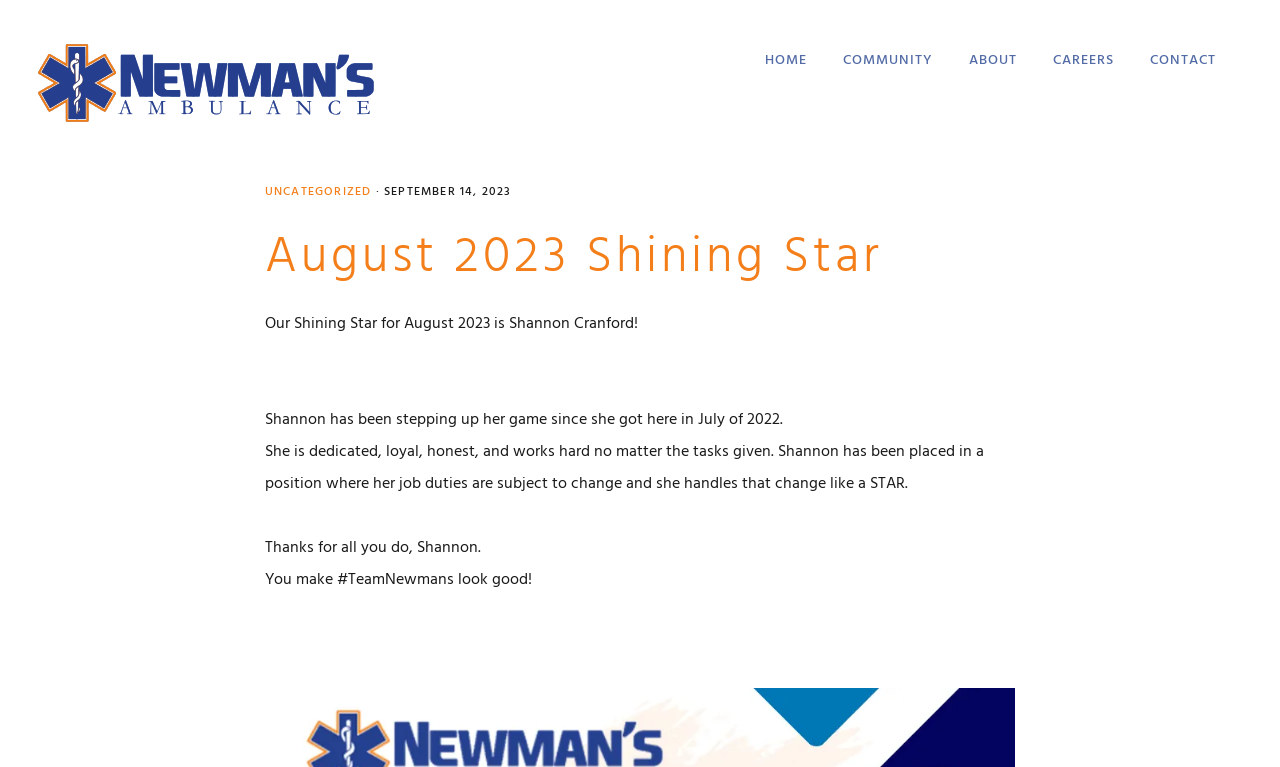Please identify the bounding box coordinates of the clickable element to fulfill the following instruction: "apply online now". The coordinates should be four float numbers between 0 and 1, i.e., [left, top, right, bottom].

[0.81, 0.148, 0.951, 0.209]